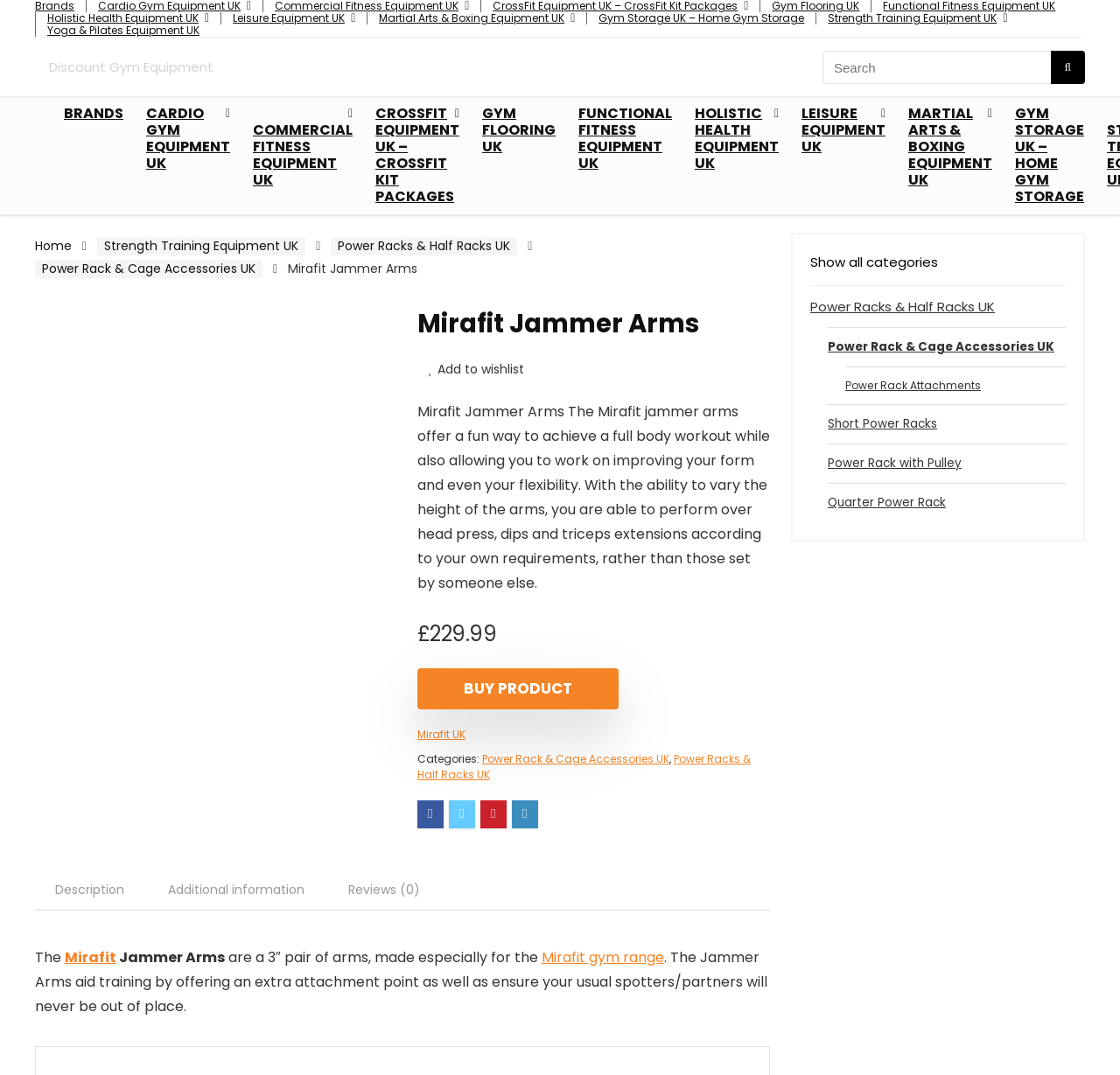Provide the bounding box coordinates of the section that needs to be clicked to accomplish the following instruction: "Search for products."

[0.734, 0.047, 0.969, 0.078]